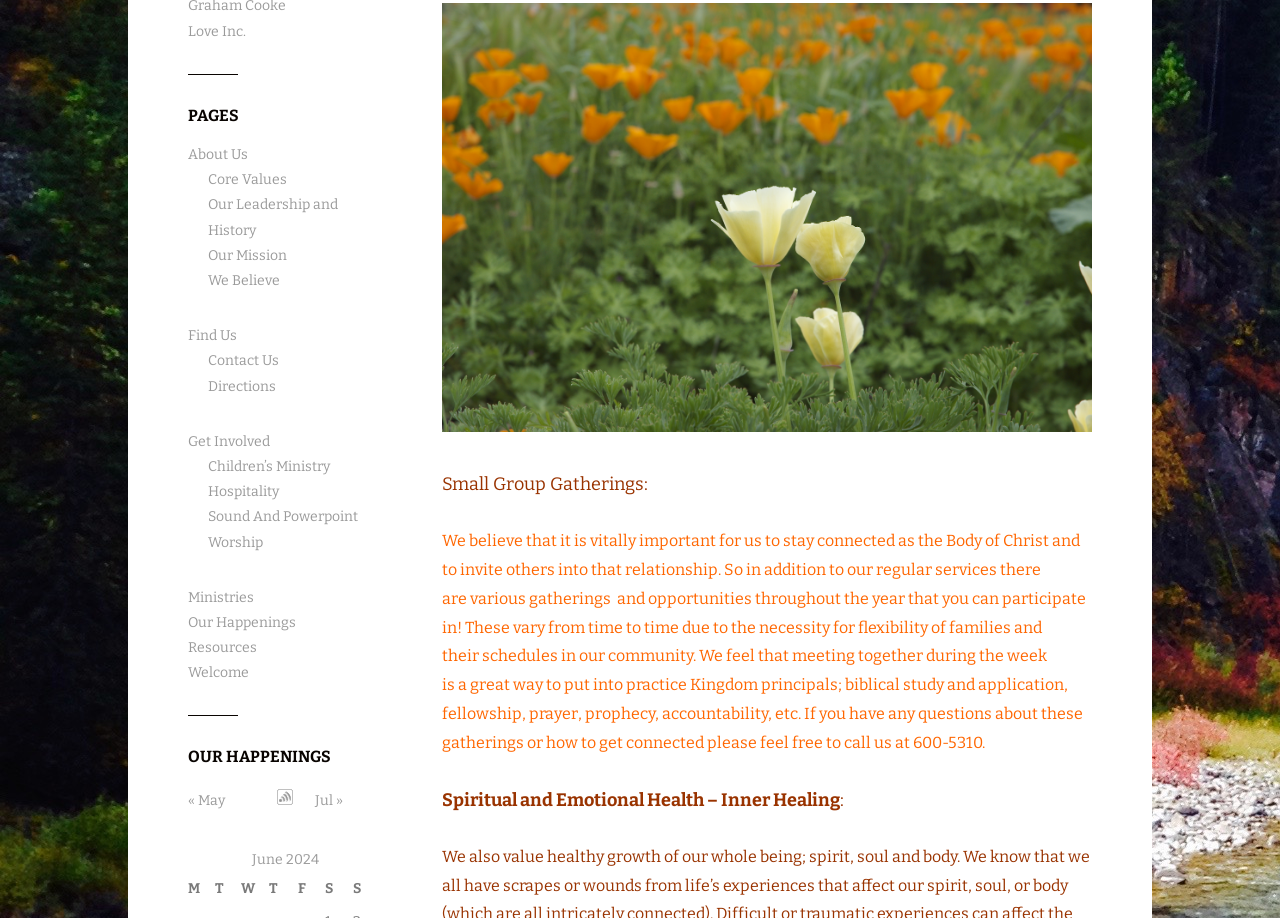Given the element description Privacy Policy, specify the bounding box coordinates of the corresponding UI element in the format (top-left x, top-left y, bottom-right x, bottom-right y). All values must be between 0 and 1.

None